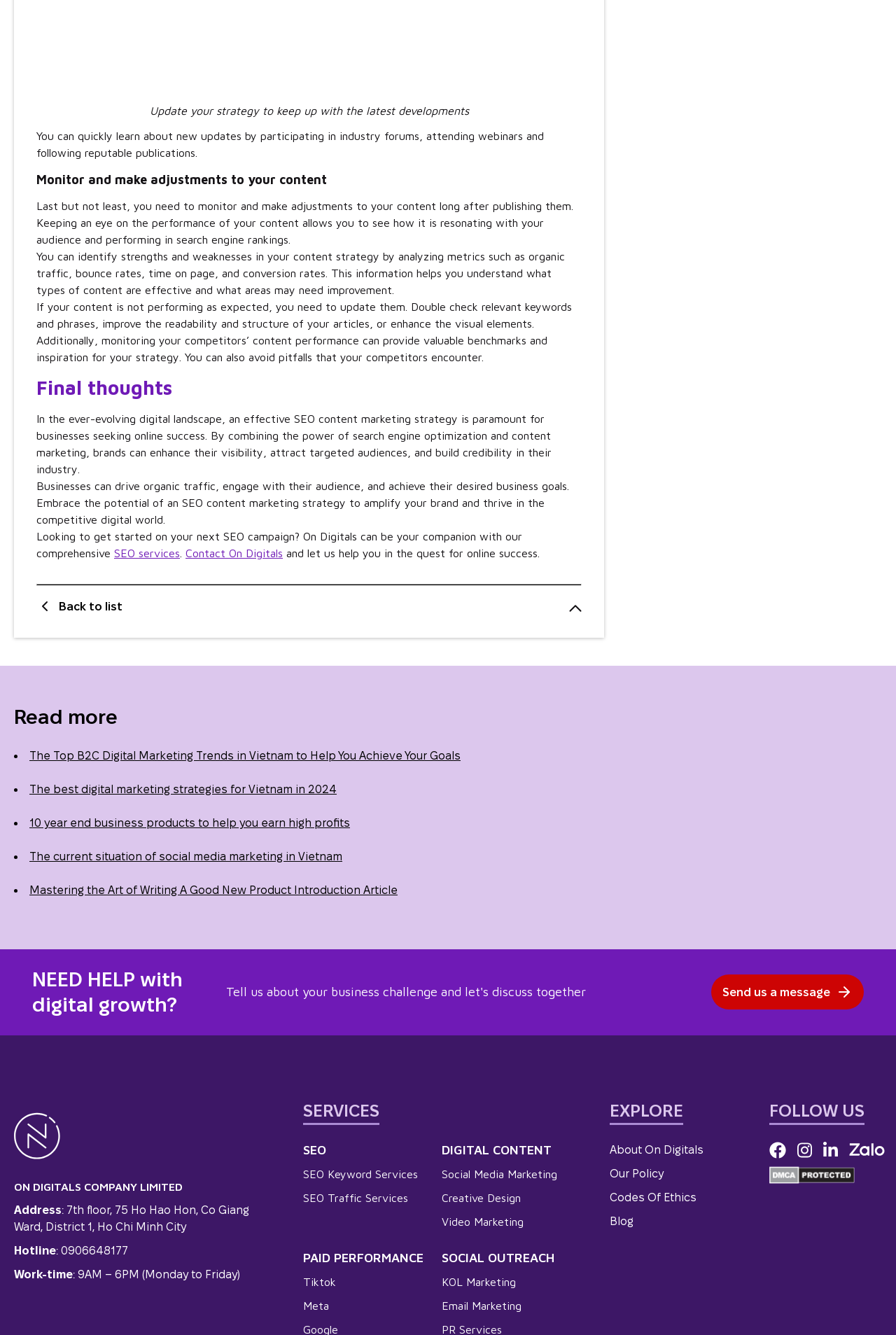Please provide the bounding box coordinates for the element that needs to be clicked to perform the instruction: "Learn about the top B2C digital marketing trends in Vietnam". The coordinates must consist of four float numbers between 0 and 1, formatted as [left, top, right, bottom].

[0.033, 0.562, 0.514, 0.57]